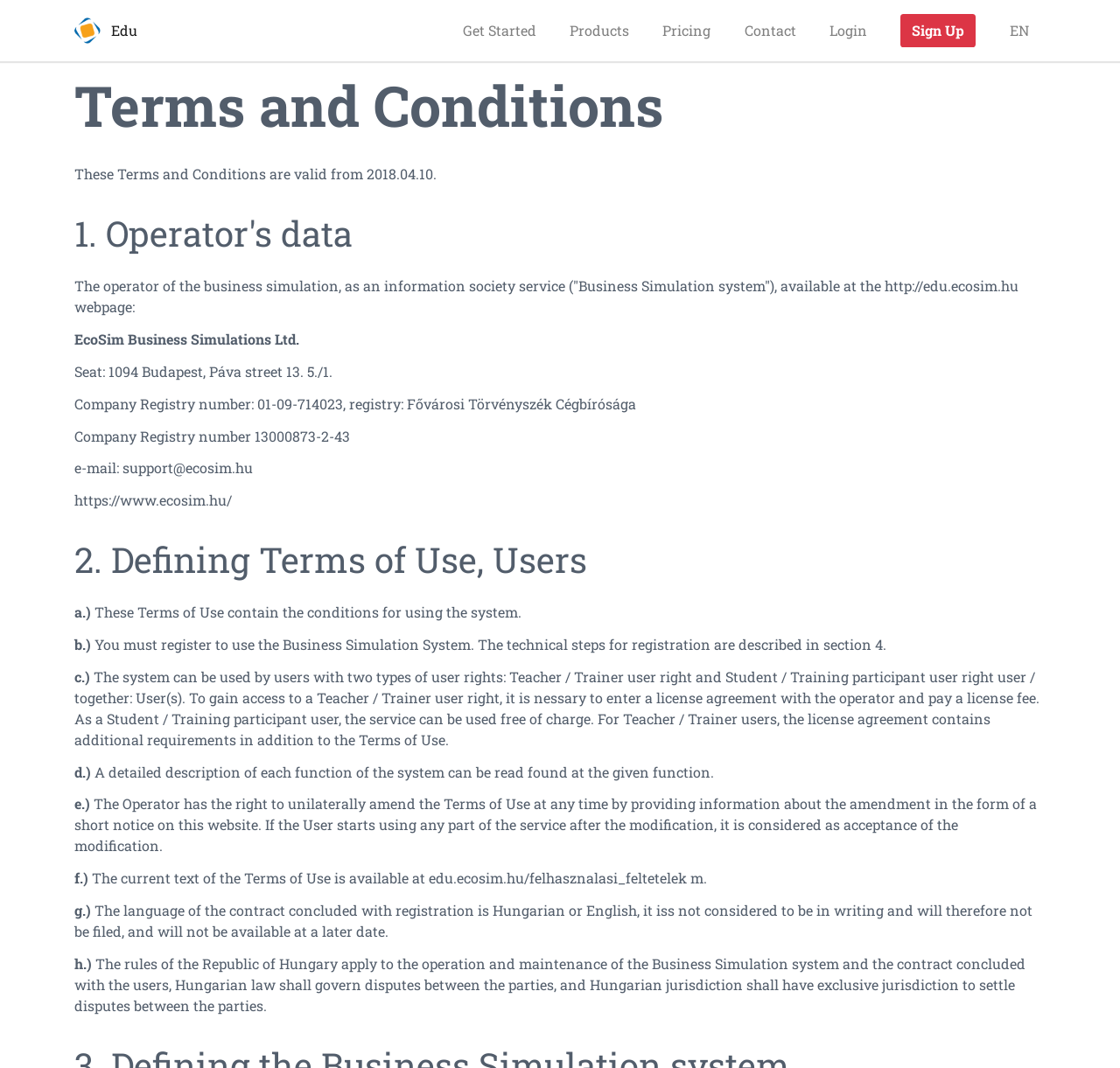Show the bounding box coordinates for the HTML element described as: "Get Started".

[0.398, 0.012, 0.494, 0.045]